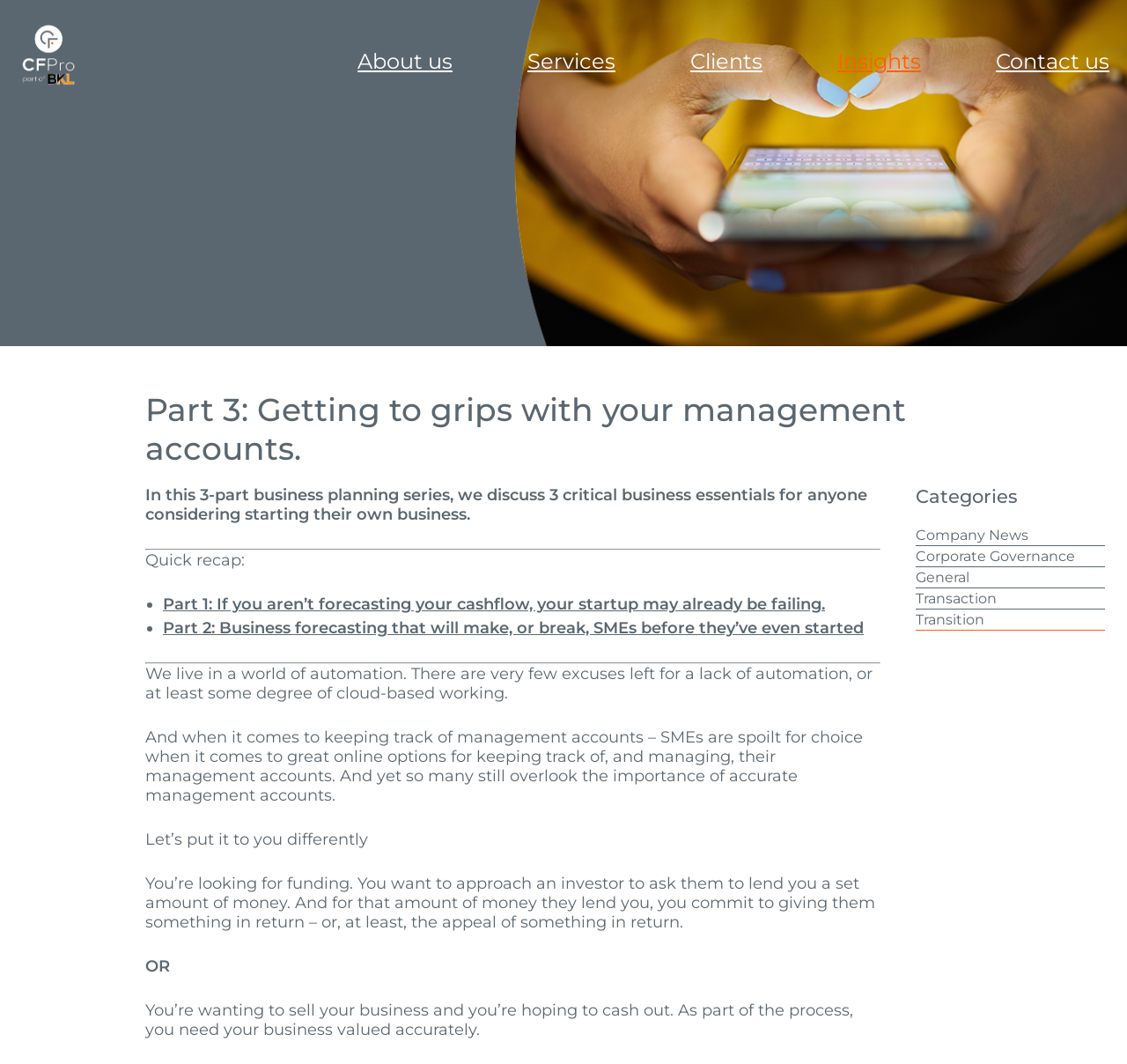Using the given element description, provide the bounding box coordinates (top-left x, top-left y, bottom-right x, bottom-right y) for the corresponding UI element in the screenshot: parent_node: About us

[0.016, 0.022, 0.188, 0.082]